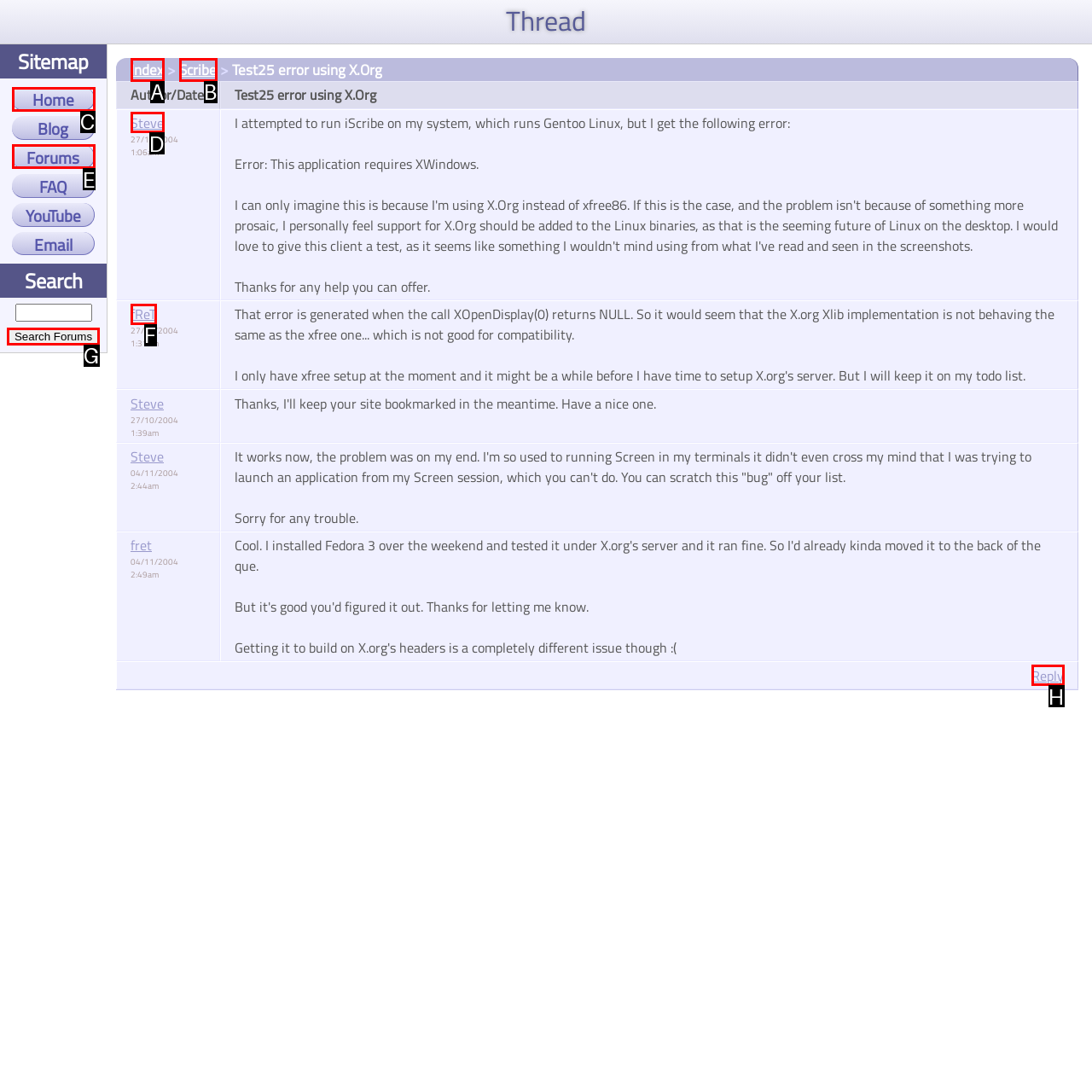Indicate the UI element to click to perform the task: Search the forums. Reply with the letter corresponding to the chosen element.

G